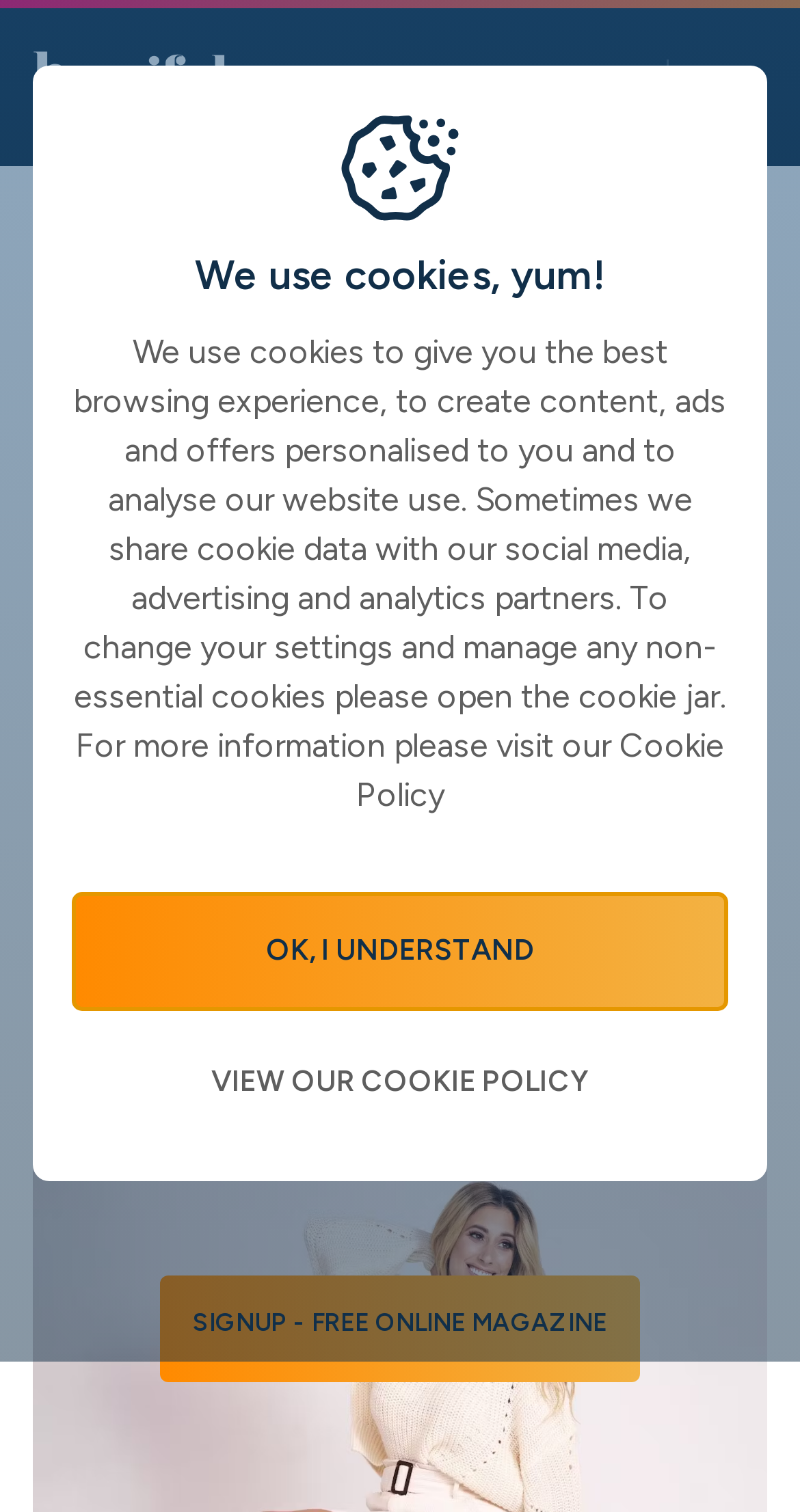From the screenshot, find the bounding box of the UI element matching this description: "OK, I UNDERSTAND". Supply the bounding box coordinates in the form [left, top, right, bottom], each a float between 0 and 1.

[0.092, 0.591, 0.908, 0.667]